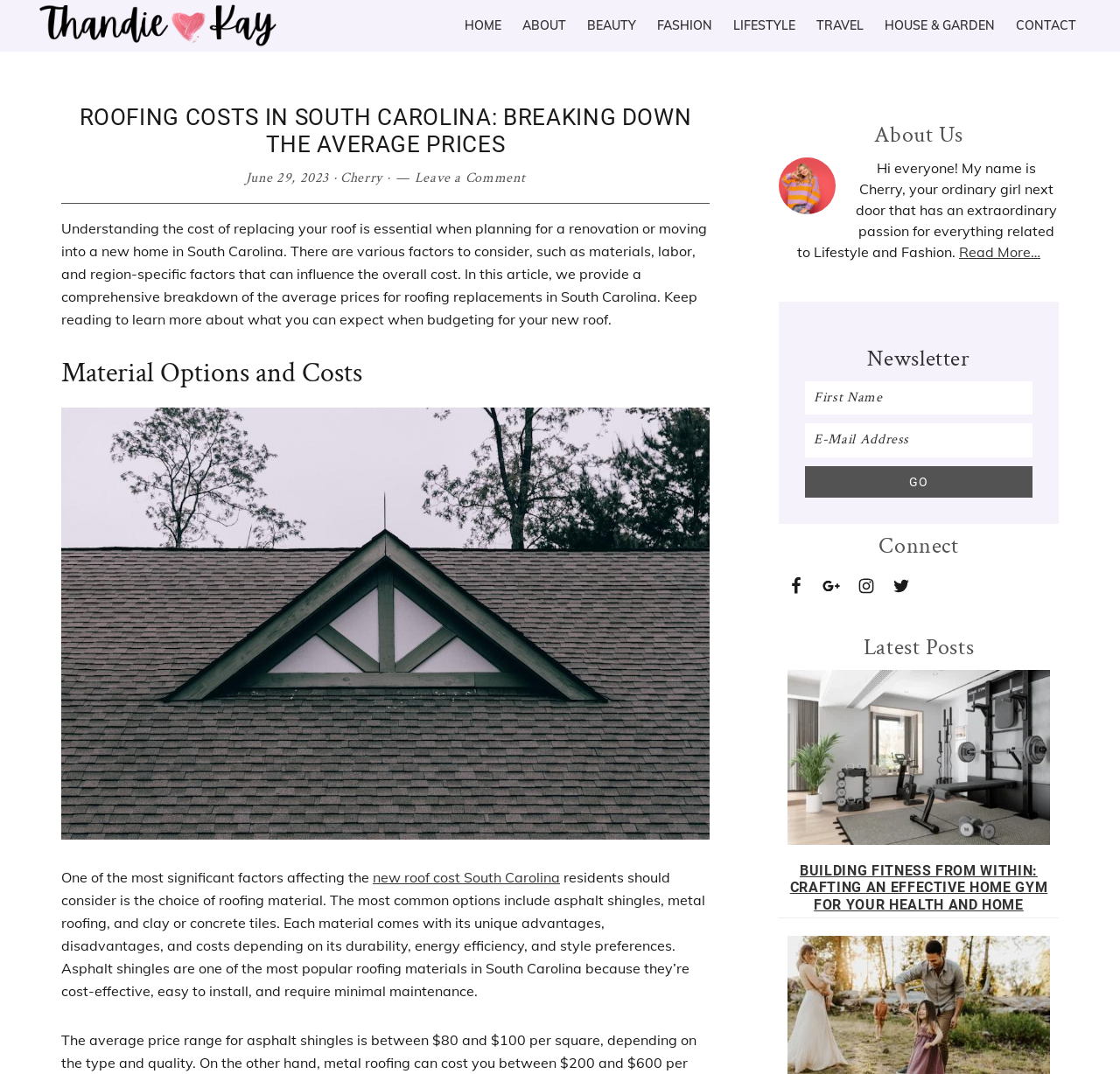Please determine the bounding box coordinates of the element to click in order to execute the following instruction: "Click on the 'HOME' link". The coordinates should be four float numbers between 0 and 1, specified as [left, top, right, bottom].

[0.407, 0.012, 0.455, 0.036]